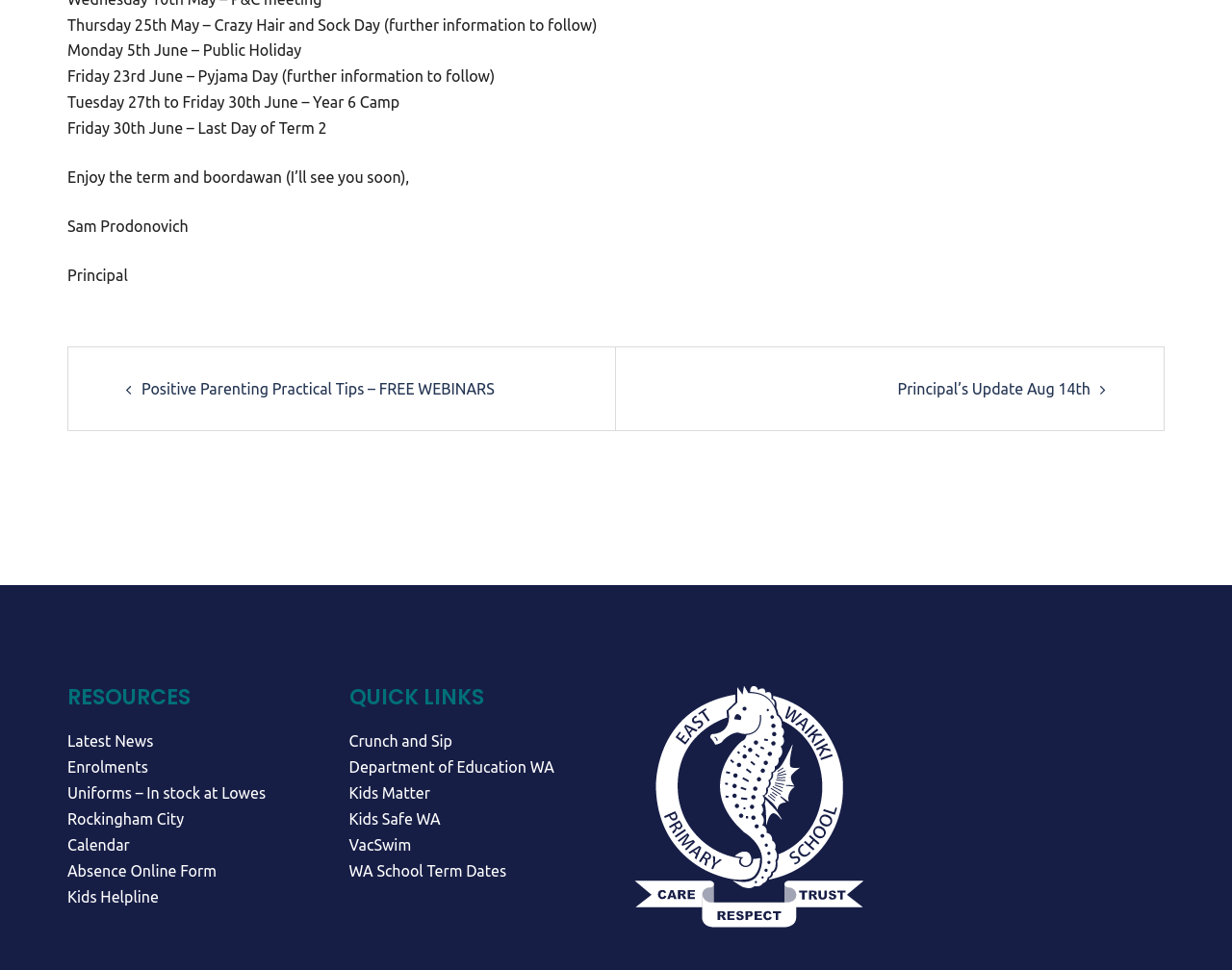Using the provided element description "Kids Helpline", determine the bounding box coordinates of the UI element.

[0.055, 0.915, 0.129, 0.933]